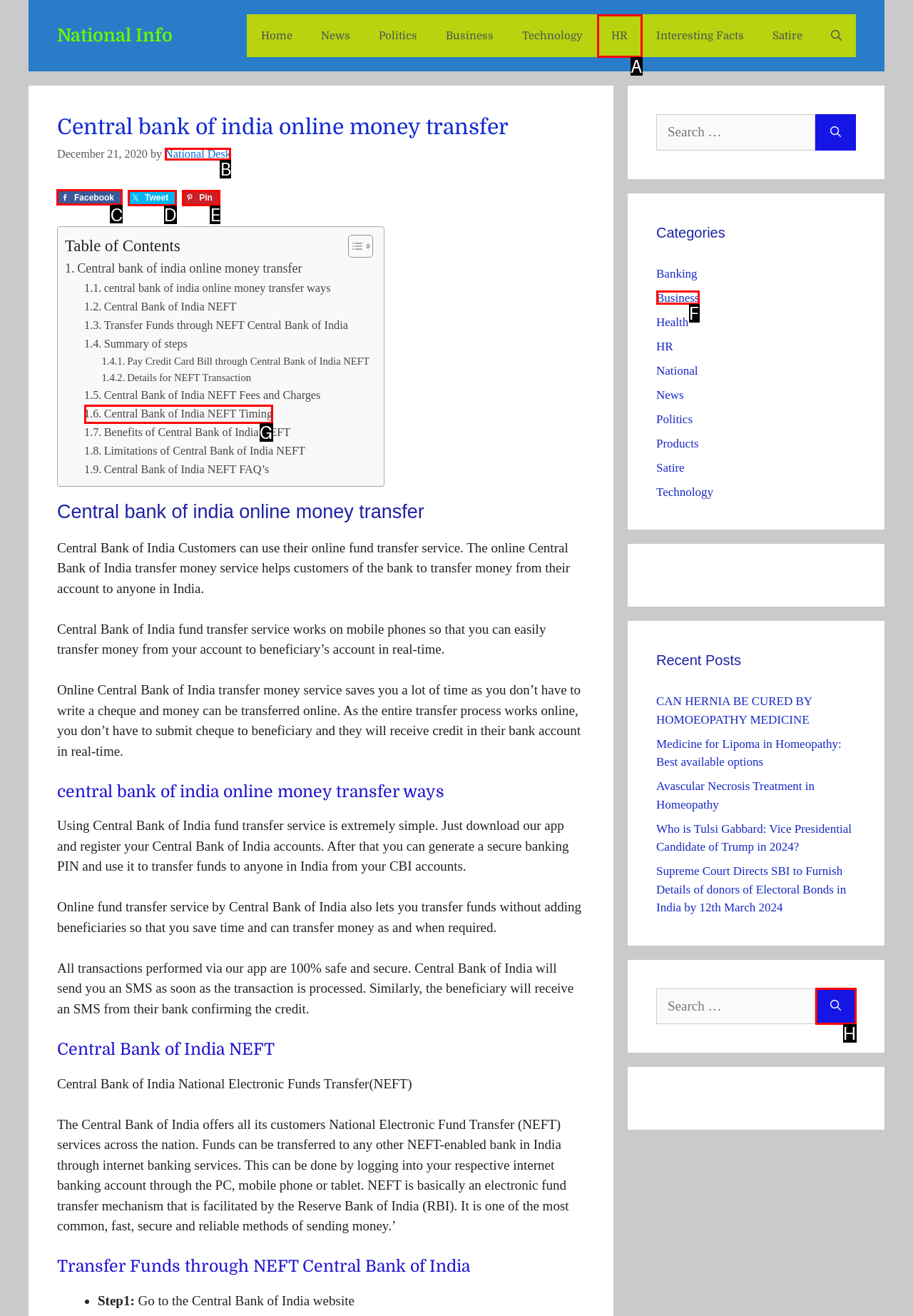What option should I click on to execute the task: Click on the Facebook link? Give the letter from the available choices.

C